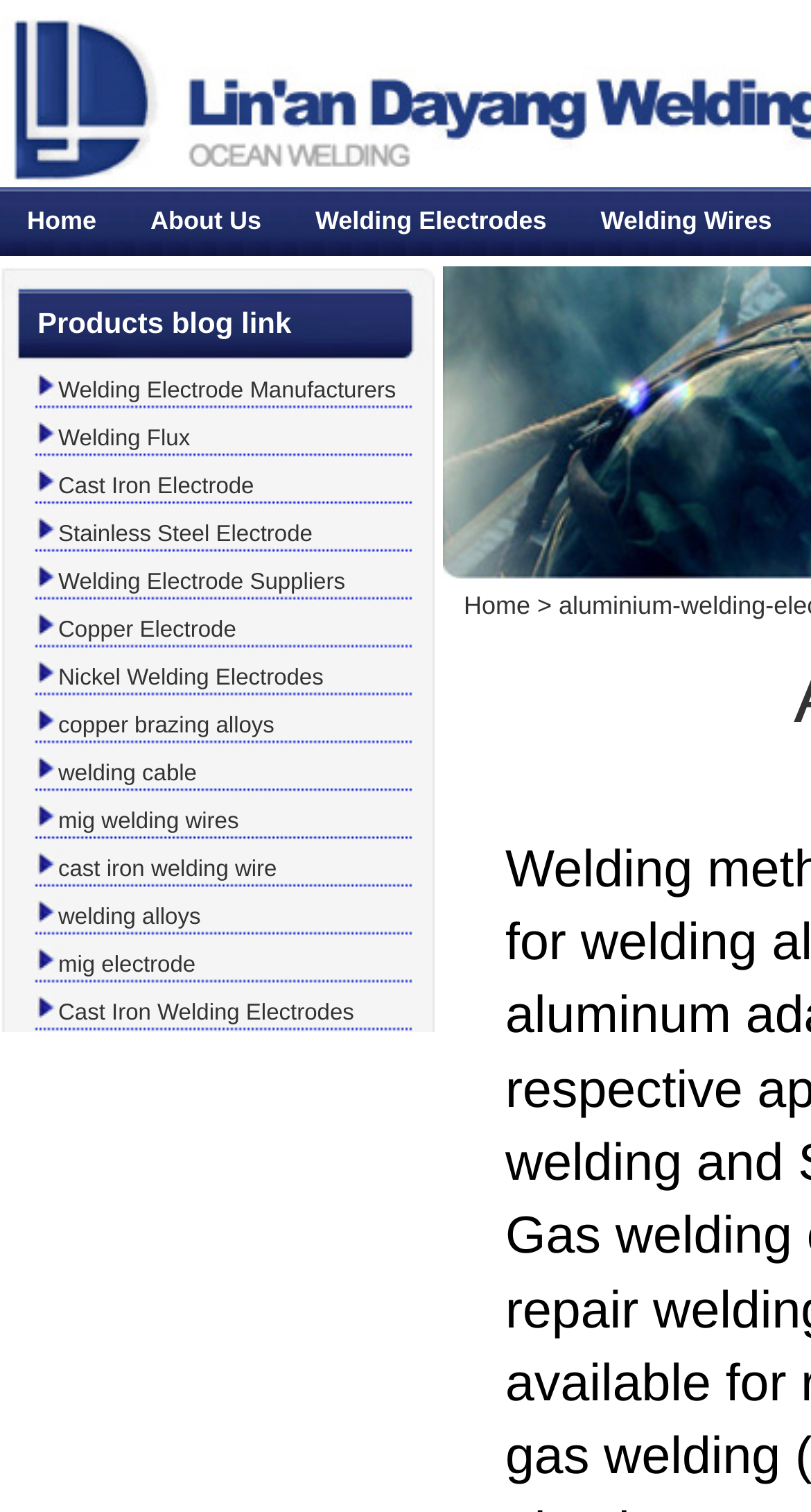Please determine the bounding box coordinates of the clickable area required to carry out the following instruction: "Explore Copper Electrode". The coordinates must be four float numbers between 0 and 1, represented as [left, top, right, bottom].

[0.072, 0.409, 0.291, 0.425]